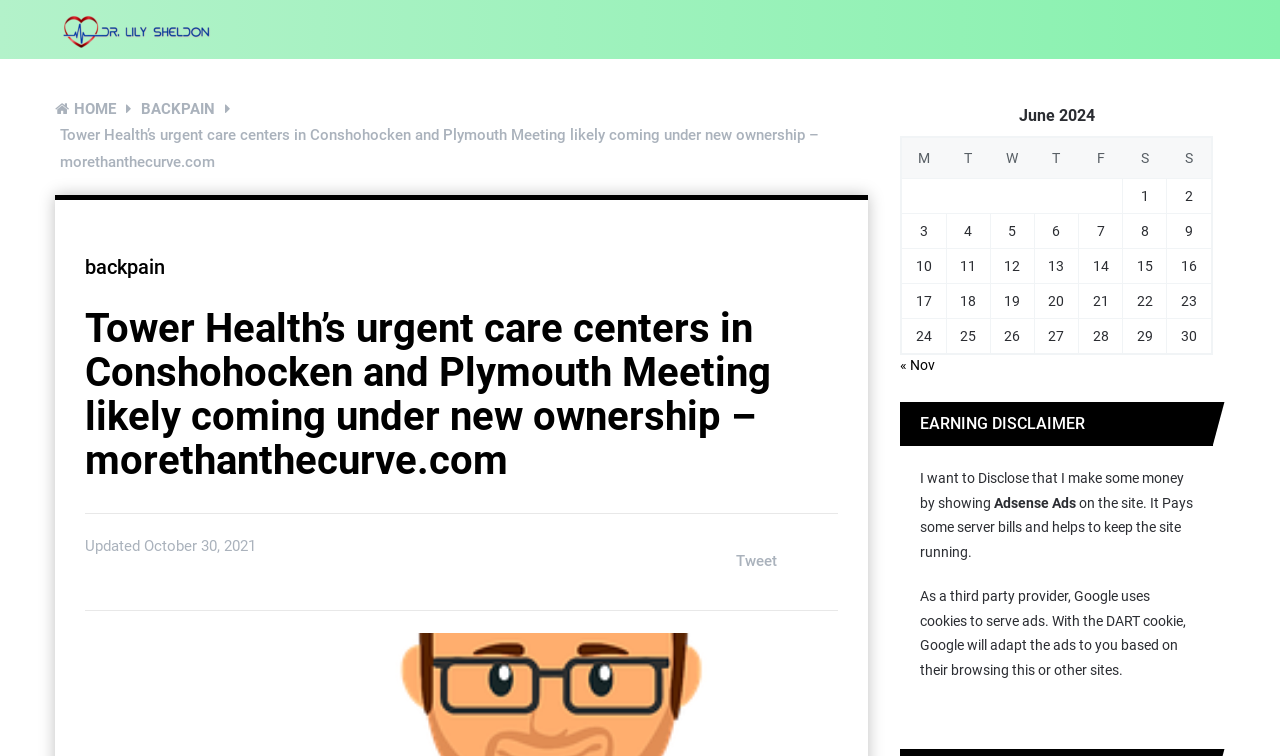What is the disclaimer mentioned on the webpage?
Based on the image, answer the question in a detailed manner.

The webpage contains a heading element with the text 'EARNING DISCLAIMER', which suggests that the webpage has a disclaimer related to earning or making money. The disclaimer is further explained in the static text elements that follow, which mention that the webpage makes money through Adsense ads.